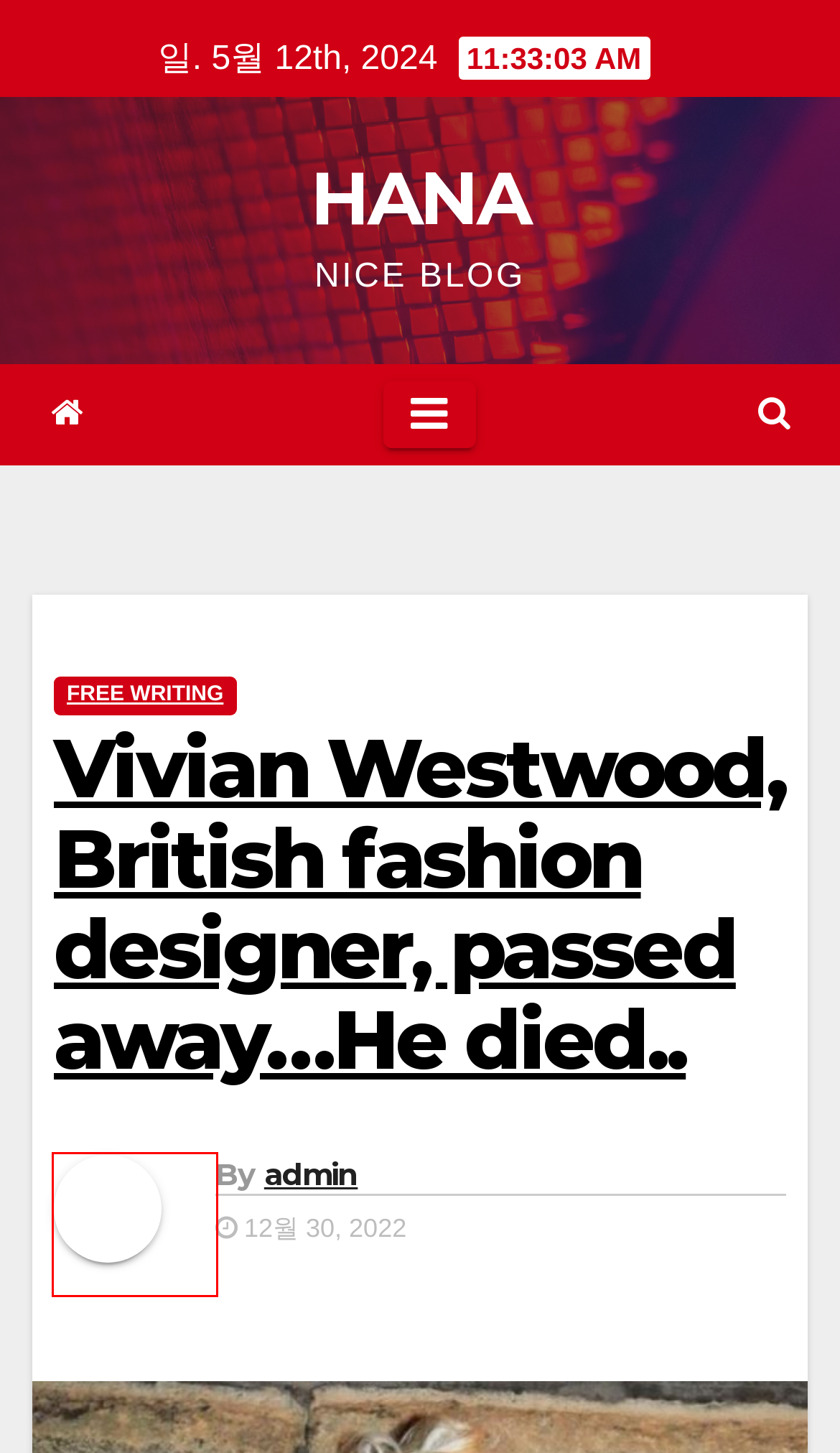Review the screenshot of a webpage containing a red bounding box around an element. Select the description that best matches the new webpage after clicking the highlighted element. The options are:
A. 9월 2022 - HANA
B. Lim Chang-jung - Seo White, drinking and going to the bathroom"...
C. I want to explain the plastic surgery but I can't because - HANA
D. 11월 2022 - HANA
E. admin, Author at HANA
F. Blog Tool, Publishing Platform, and CMS – WordPress.org
G. Premium & Free WordPress Themes | ThemeAnsar
H. HANA - NICE BLOG

E